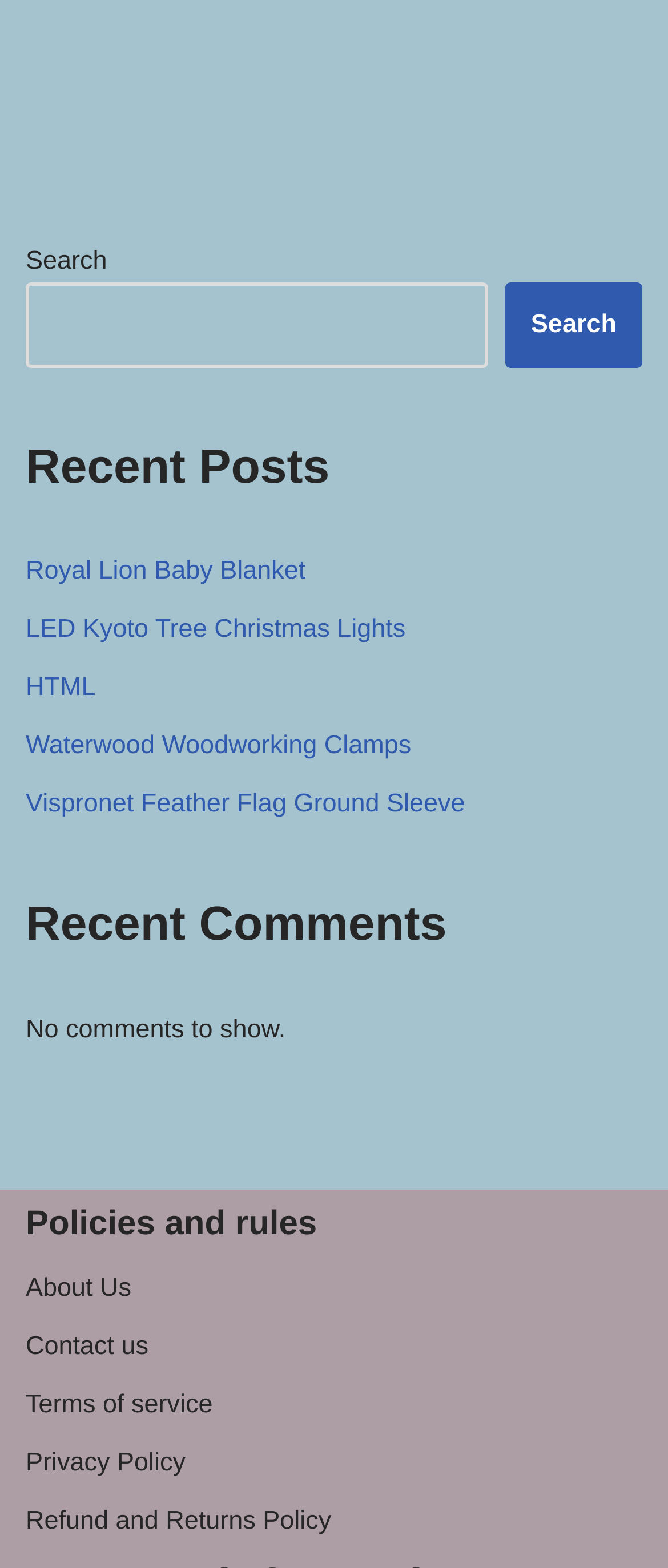Please locate the bounding box coordinates of the element that should be clicked to achieve the given instruction: "Search for something".

[0.038, 0.18, 0.731, 0.235]